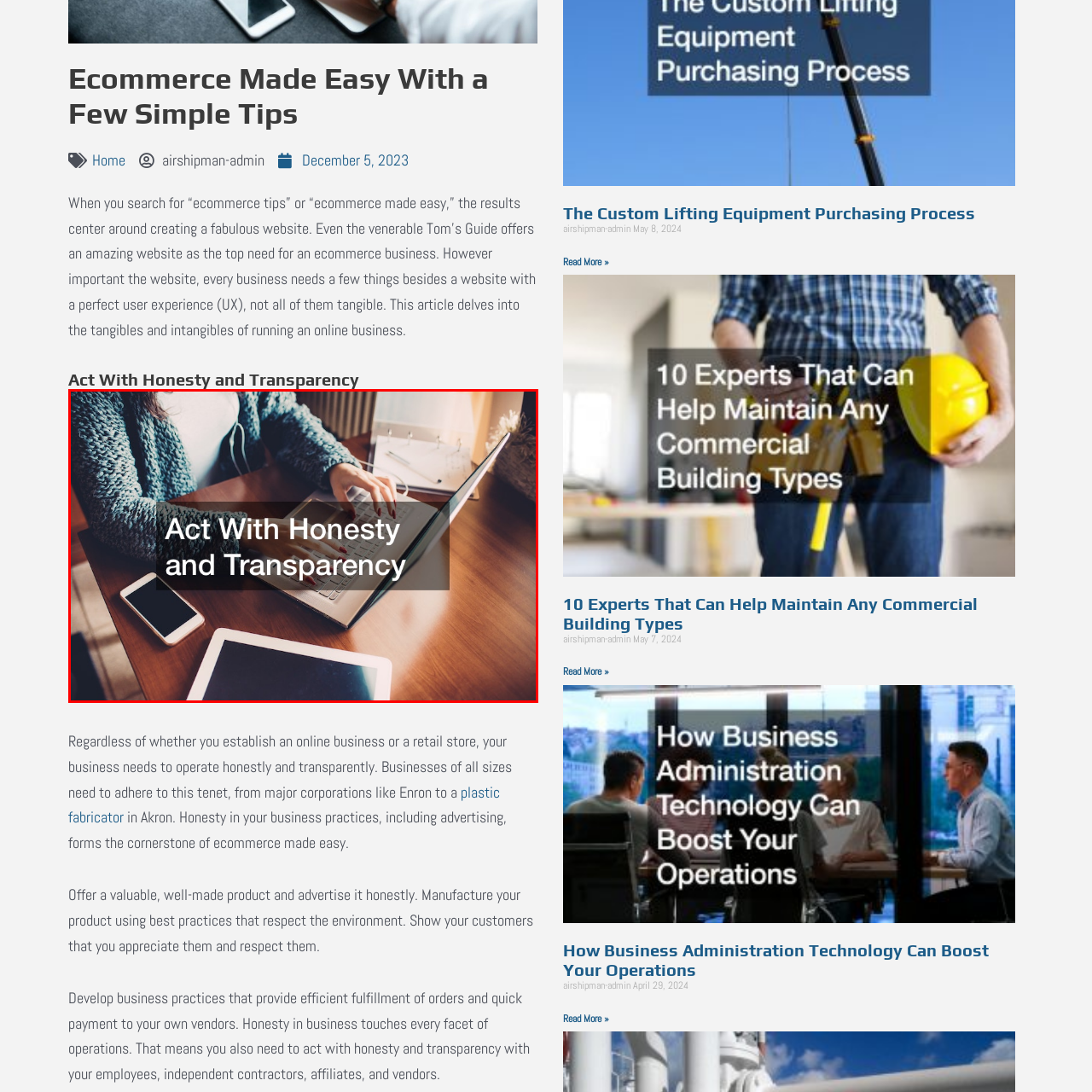What other devices are visible in the image?
Analyze the image inside the red bounding box and provide a one-word or short-phrase answer to the question.

Smartphone and tablet